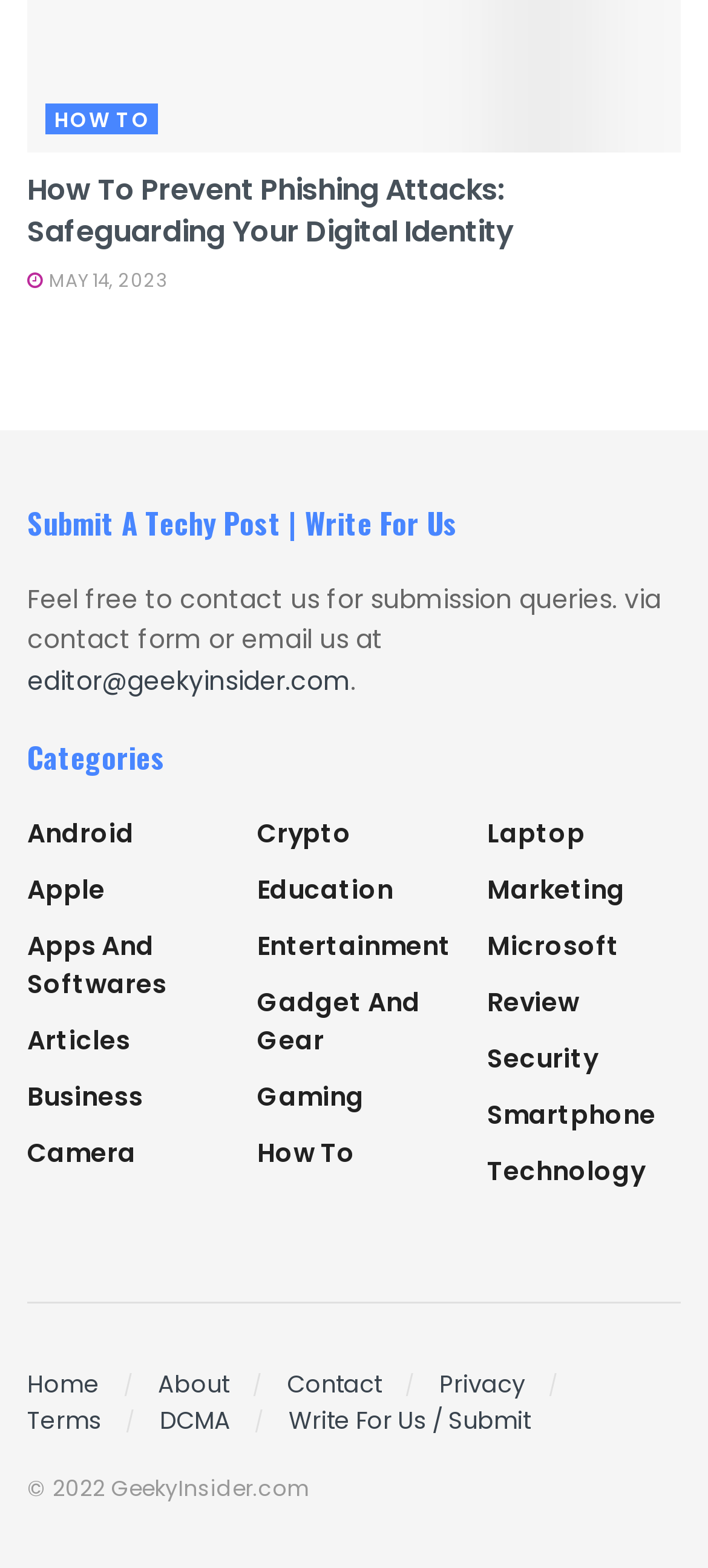How many categories are listed on the webpage?
Examine the image and provide an in-depth answer to the question.

The categories are listed as link elements under the heading element with the text 'Categories'. There are 17 link elements with category names such as 'Android', 'Apple', 'Apps And Softwares', and so on. These link elements have bounding boxes with coordinates that indicate their vertical positions on the webpage.